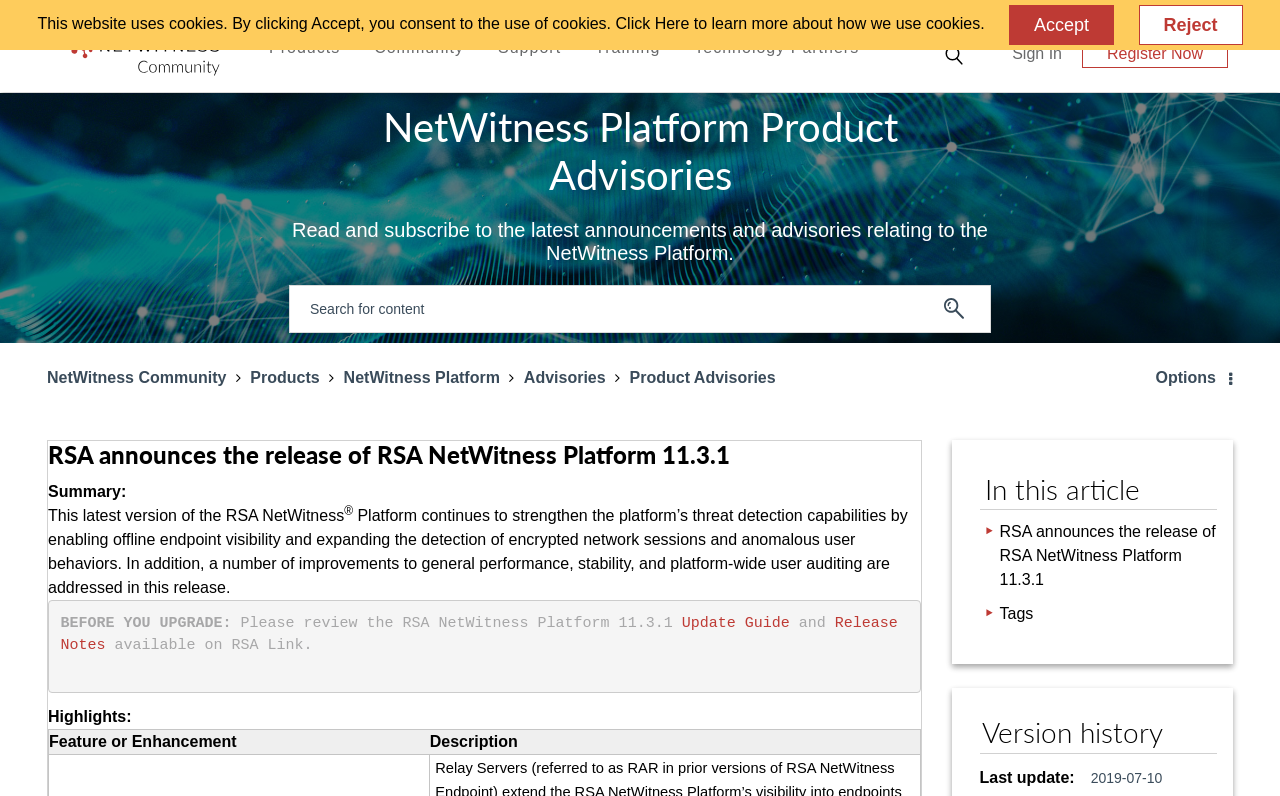What is the name of the section that lists the features or enhancements?
Craft a detailed and extensive response to the question.

I found the answer by looking at the section with the heading 'Highlights:' which lists the features or enhancements of the platform.